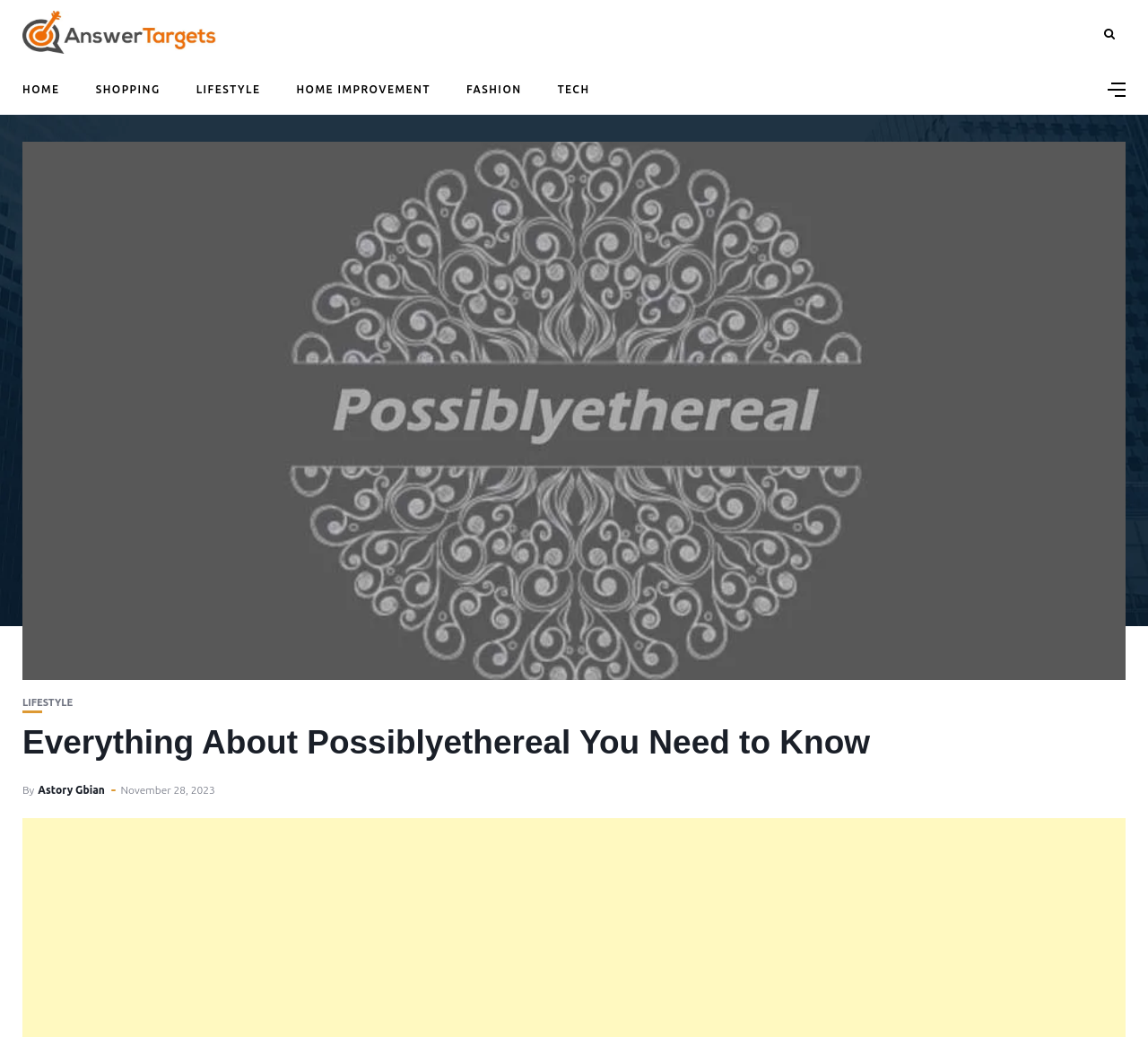Using the given element description, provide the bounding box coordinates (top-left x, top-left y, bottom-right x, bottom-right y) for the corresponding UI element in the screenshot: INDEX

None